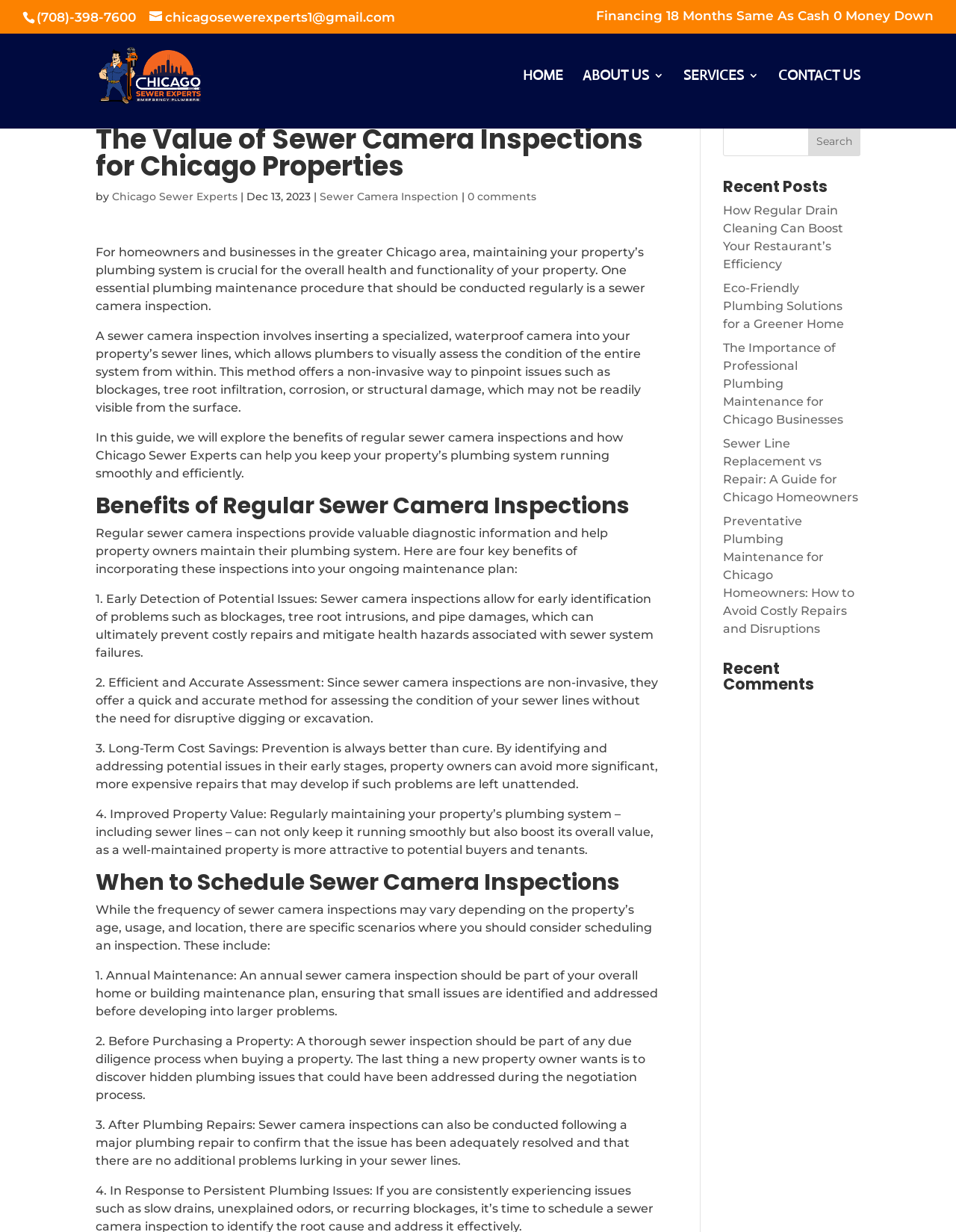Pinpoint the bounding box coordinates for the area that should be clicked to perform the following instruction: "Read the recent post about sewer line replacement".

[0.756, 0.354, 0.898, 0.409]